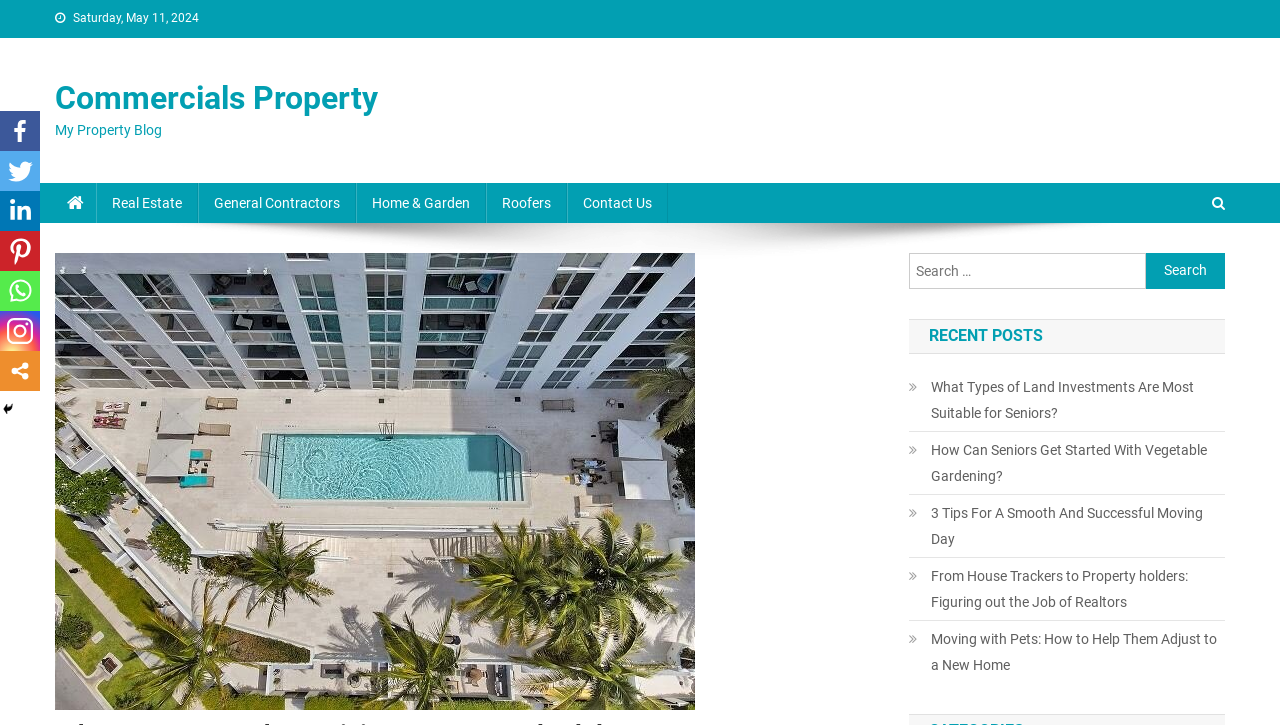What is the date displayed on the webpage?
We need a detailed and meticulous answer to the question.

The date is displayed at the top of the webpage, which is 'Saturday, May 11, 2024'.